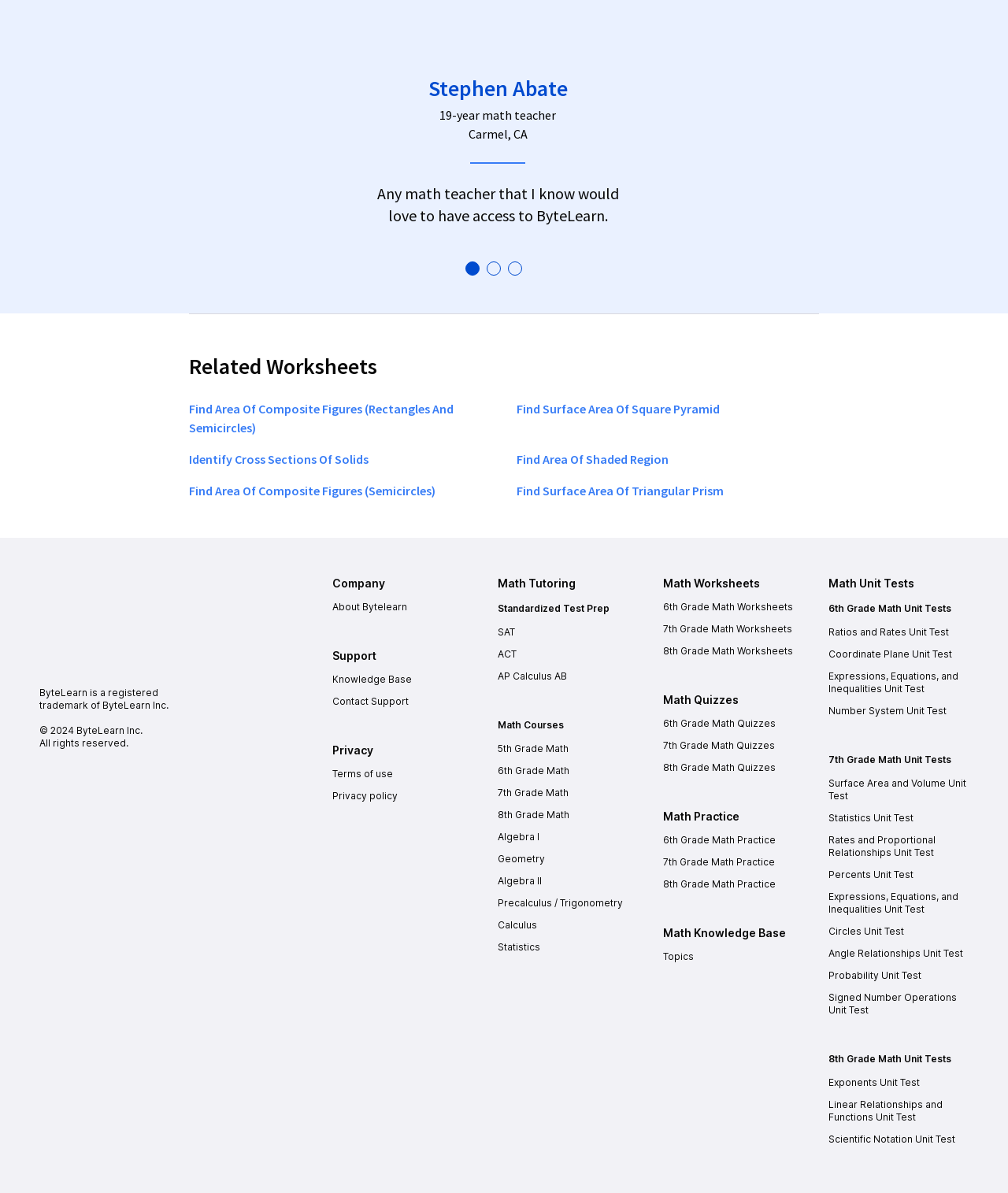Please specify the bounding box coordinates of the region to click in order to perform the following instruction: "Click on '6th Grade Math Worksheets'".

[0.658, 0.504, 0.787, 0.514]